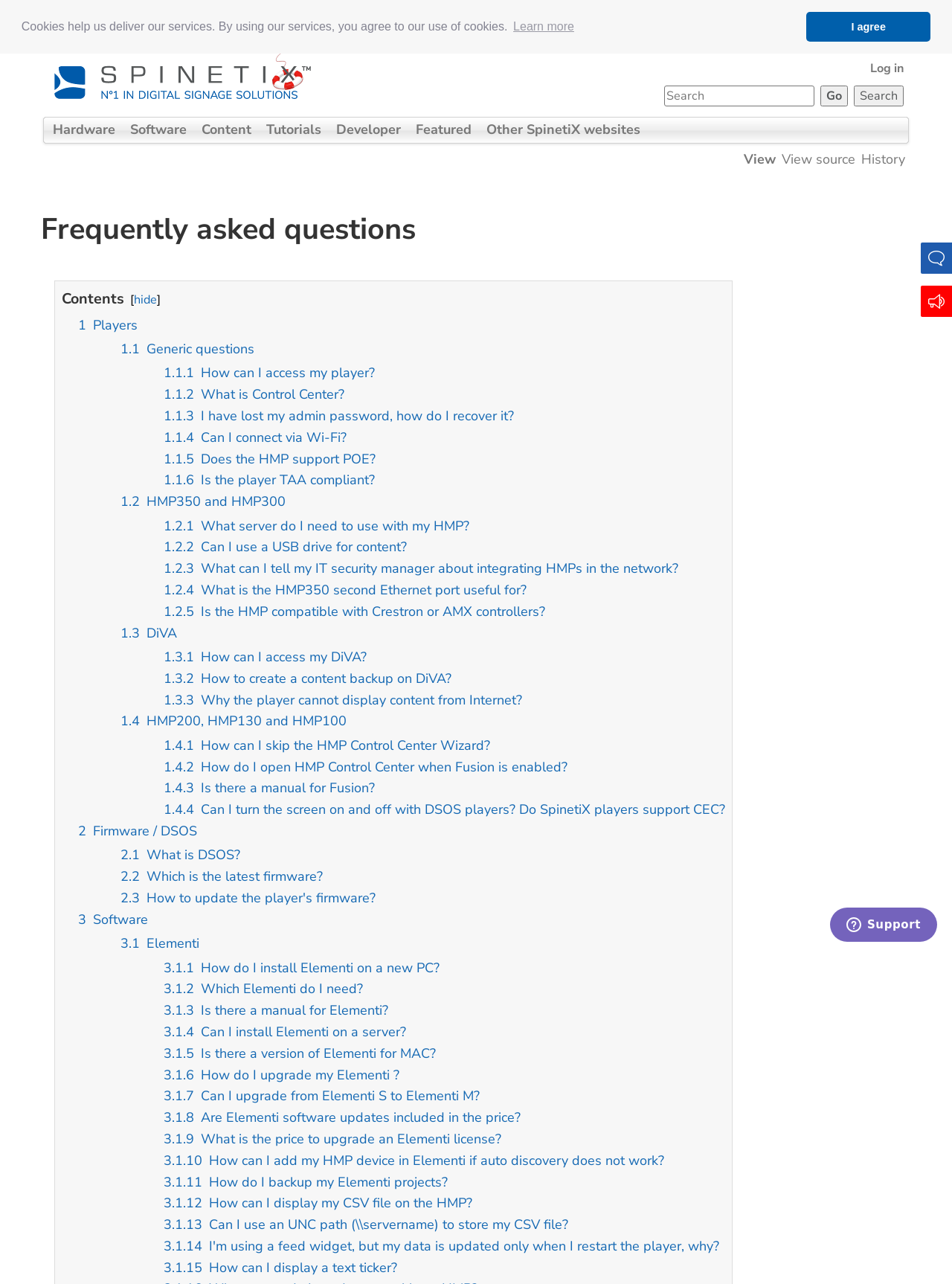Highlight the bounding box coordinates of the region I should click on to meet the following instruction: "View Frequently asked questions".

[0.043, 0.135, 0.957, 0.2]